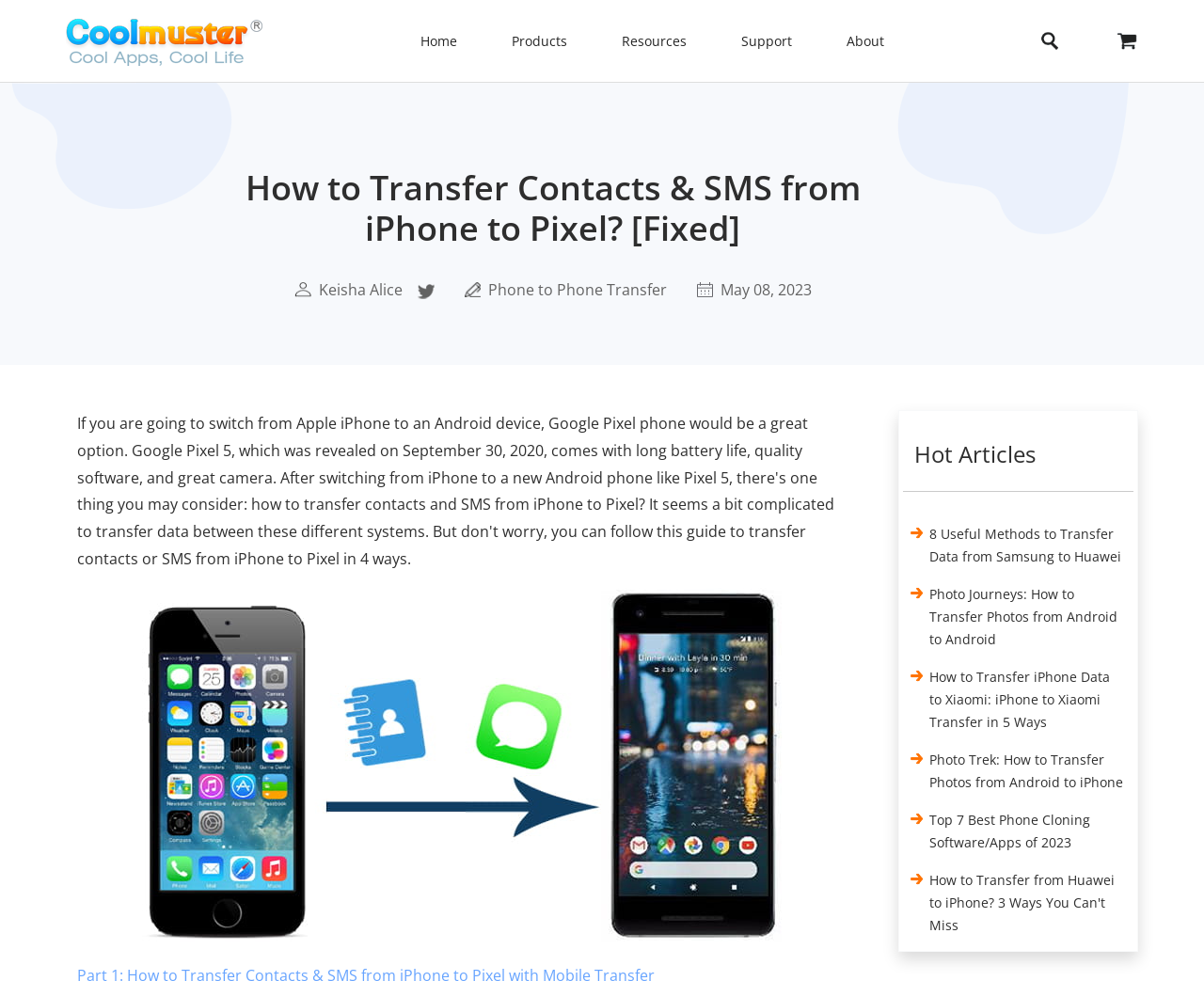Find the bounding box coordinates for the UI element that matches this description: "Phone to Phone Transfer".

[0.405, 0.284, 0.554, 0.307]